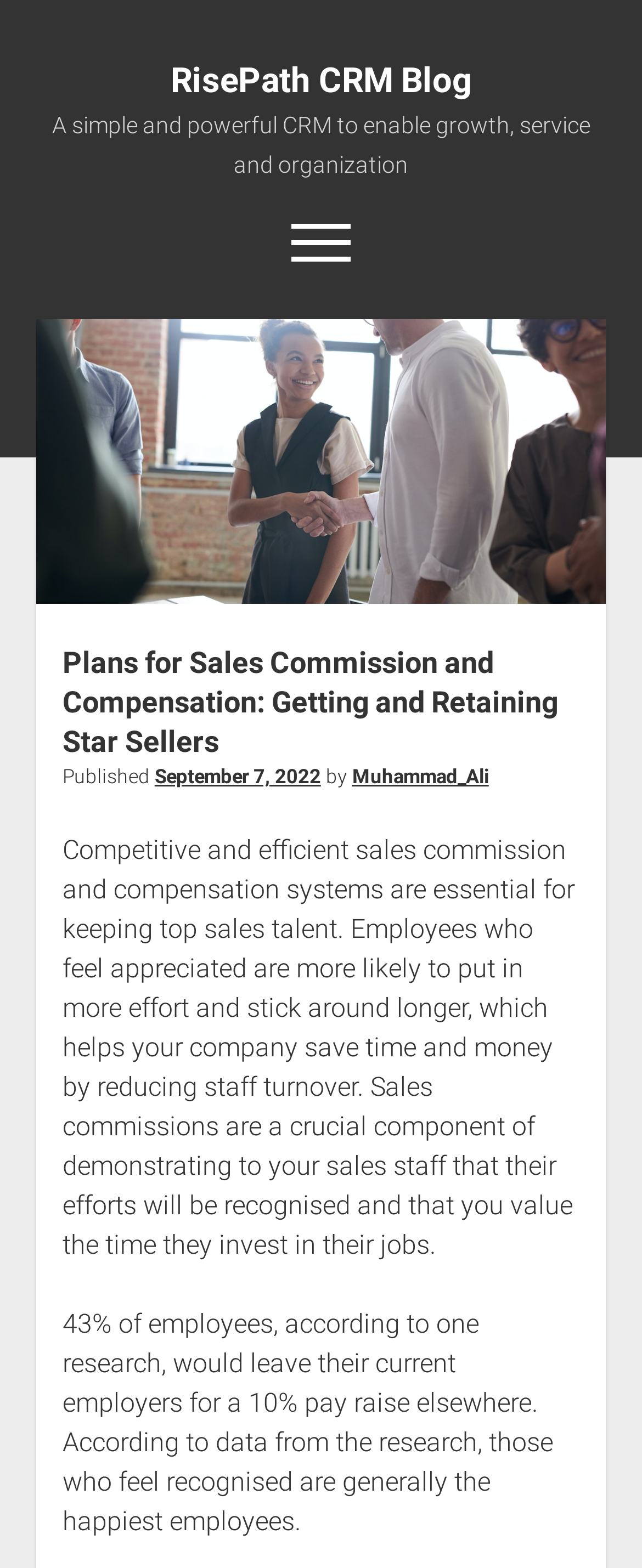Locate the bounding box coordinates of the element's region that should be clicked to carry out the following instruction: "Contact RisePath". The coordinates need to be four float numbers between 0 and 1, i.e., [left, top, right, bottom].

[0.733, 0.209, 0.774, 0.225]